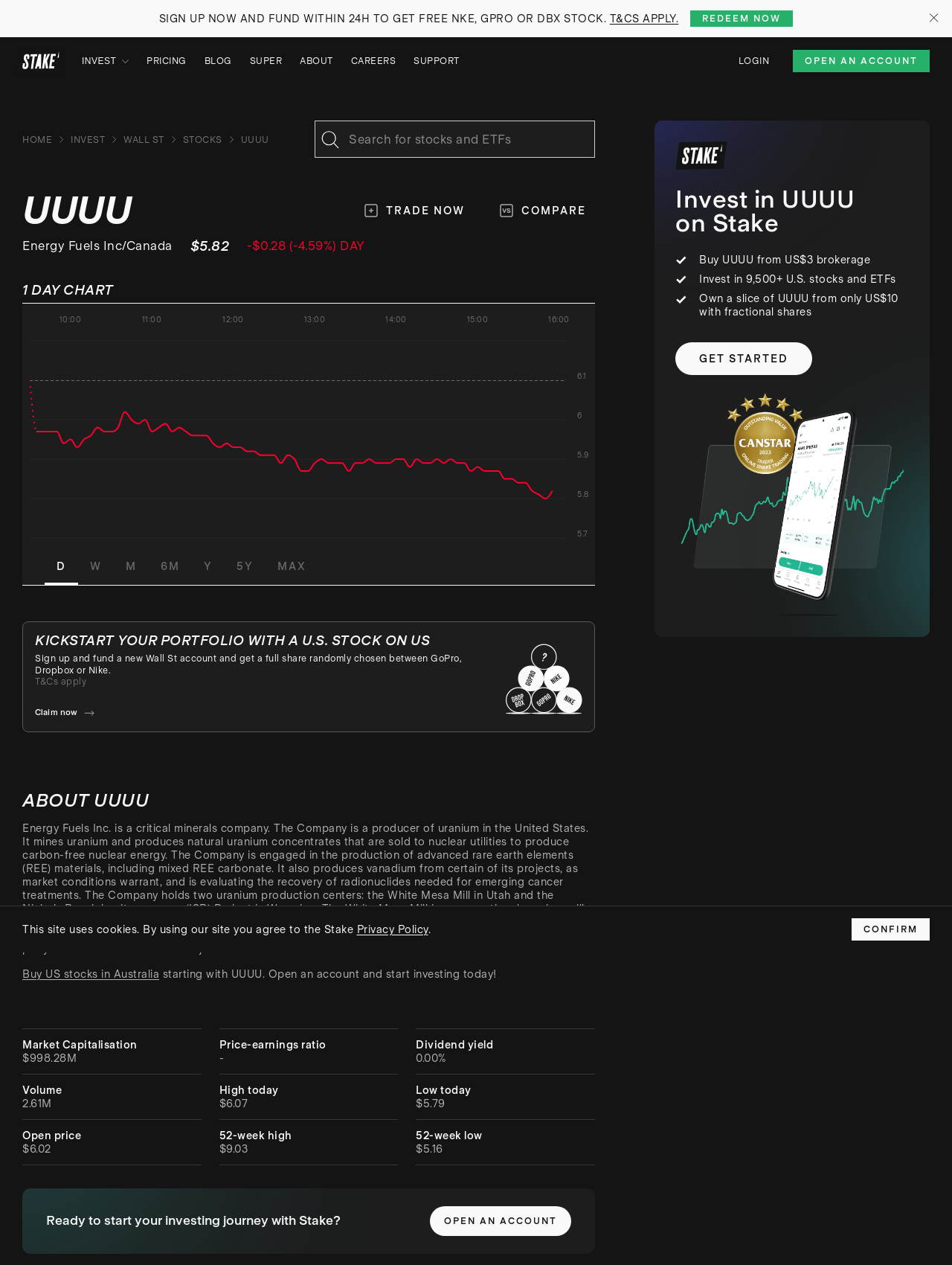Based on the image, give a detailed response to the question: What is the market capitalization of UUUU?

The market capitalization of UUUU can be found in the section that displays the stock information, where it is written as '$998.28M'.